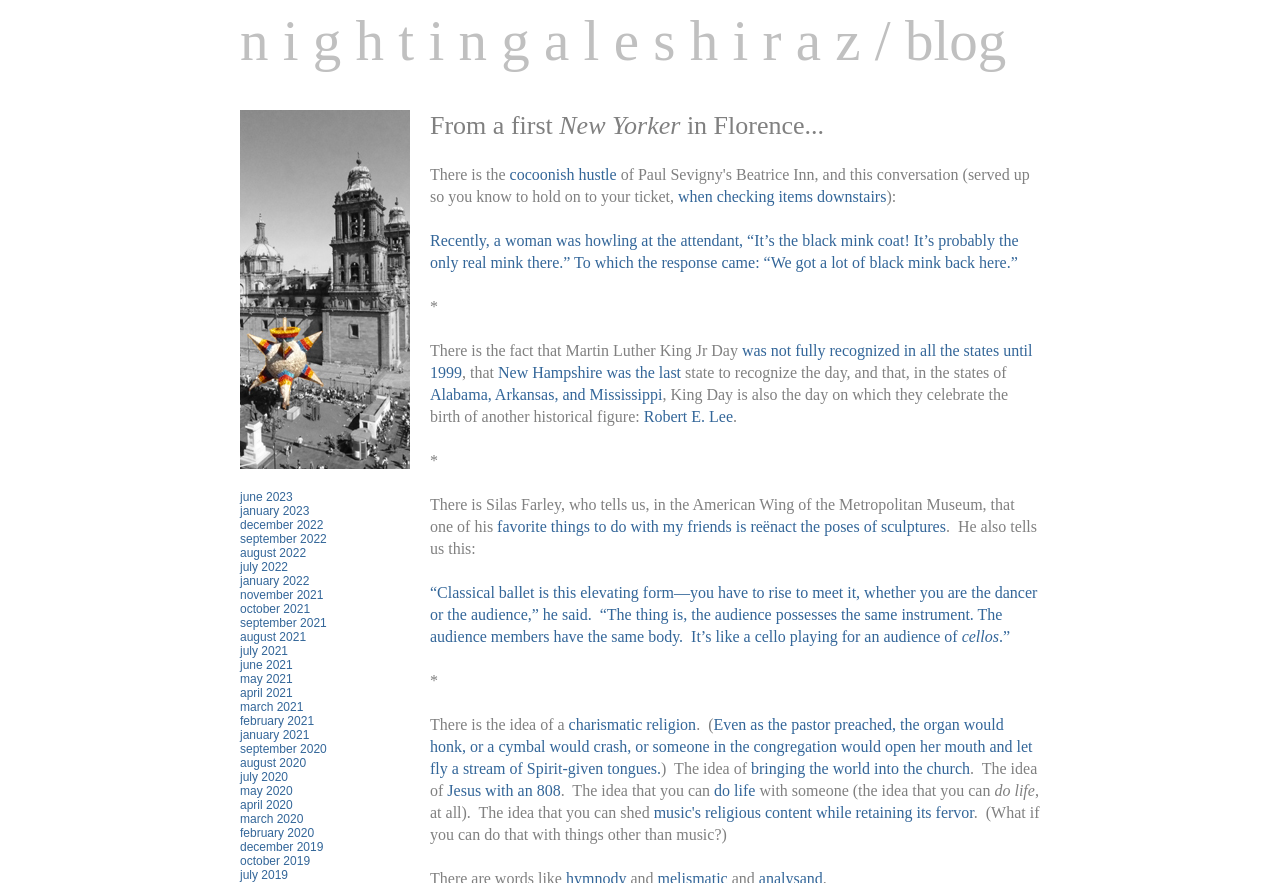Given the element description: "Alabama, Arkansas, and Mississippi", predict the bounding box coordinates of this UI element. The coordinates must be four float numbers between 0 and 1, given as [left, top, right, bottom].

[0.336, 0.437, 0.518, 0.456]